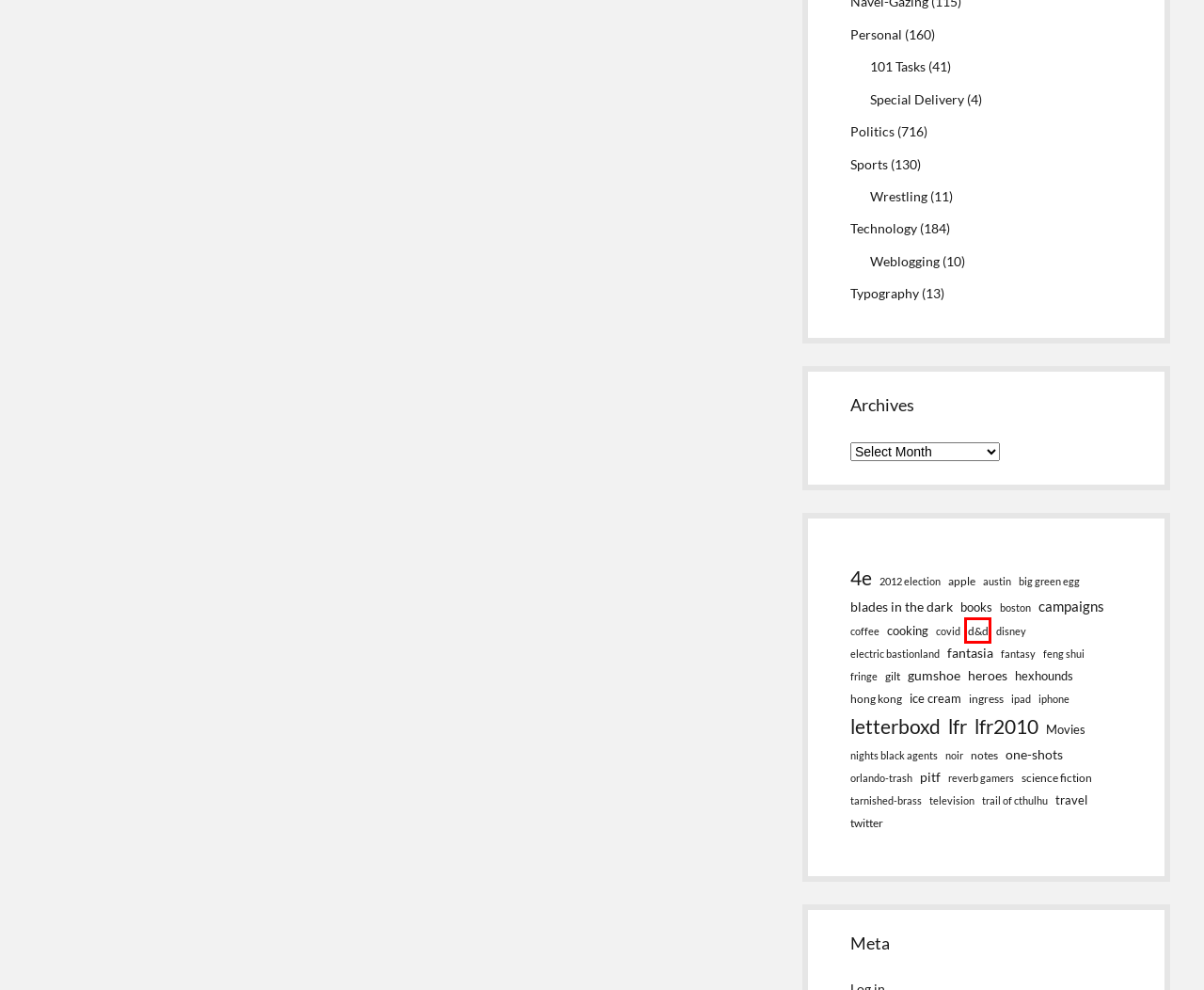Look at the screenshot of a webpage, where a red bounding box highlights an element. Select the best description that matches the new webpage after clicking the highlighted element. Here are the candidates:
A. nights black agents – Population: One
B. ice cream – Population: One
C. Wrestling – Population: One
D. coffee – Population: One
E. twitter – Population: One
F. books – Population: One
G. d&d – Population: One
H. hong kong – Population: One

G